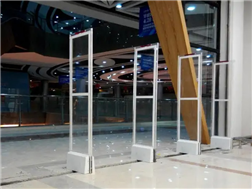Analyze the image and provide a detailed answer to the question: What type of technology do the gates incorporate?

The gates incorporate advanced technology, which is used for automatic detection, as stated in the caption. This technology enables the gates to detect and prevent unauthorized removal of items from the store.